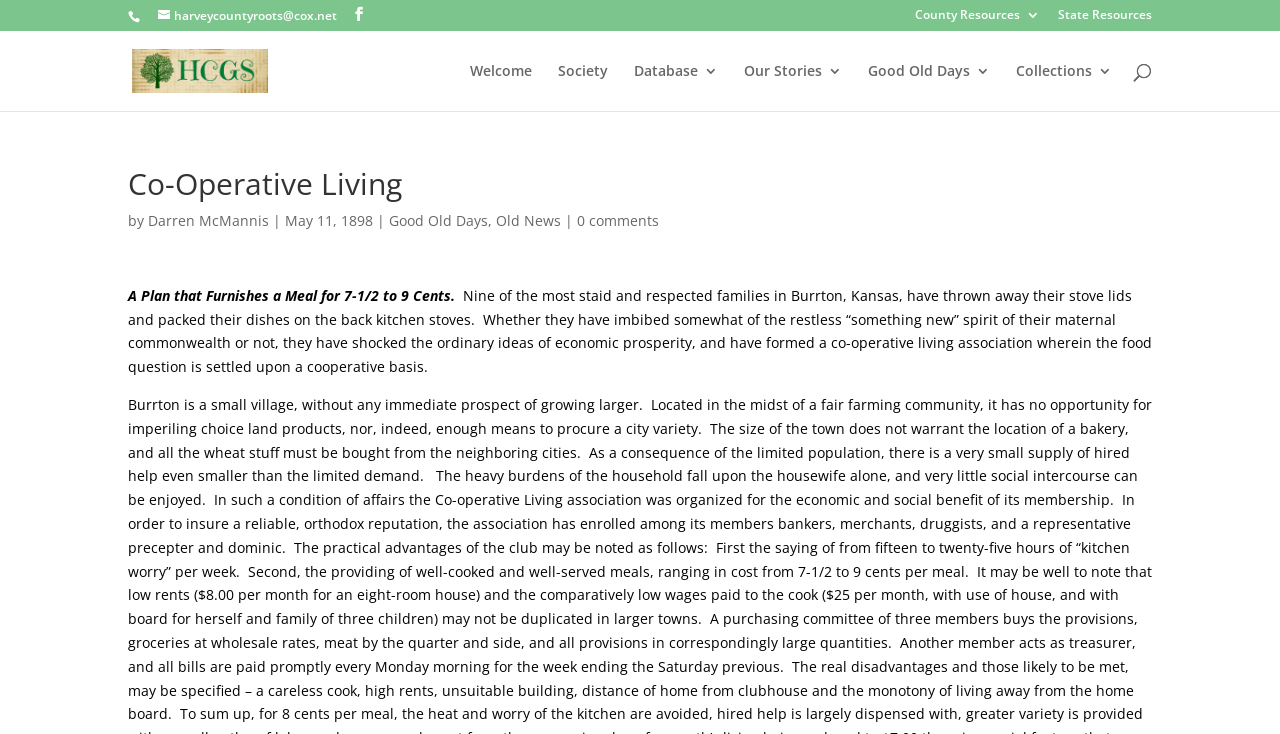Provide a short answer to the following question with just one word or phrase: What is the email address of Harvey County Genealogical Society?

harveycountyroots@cox.net